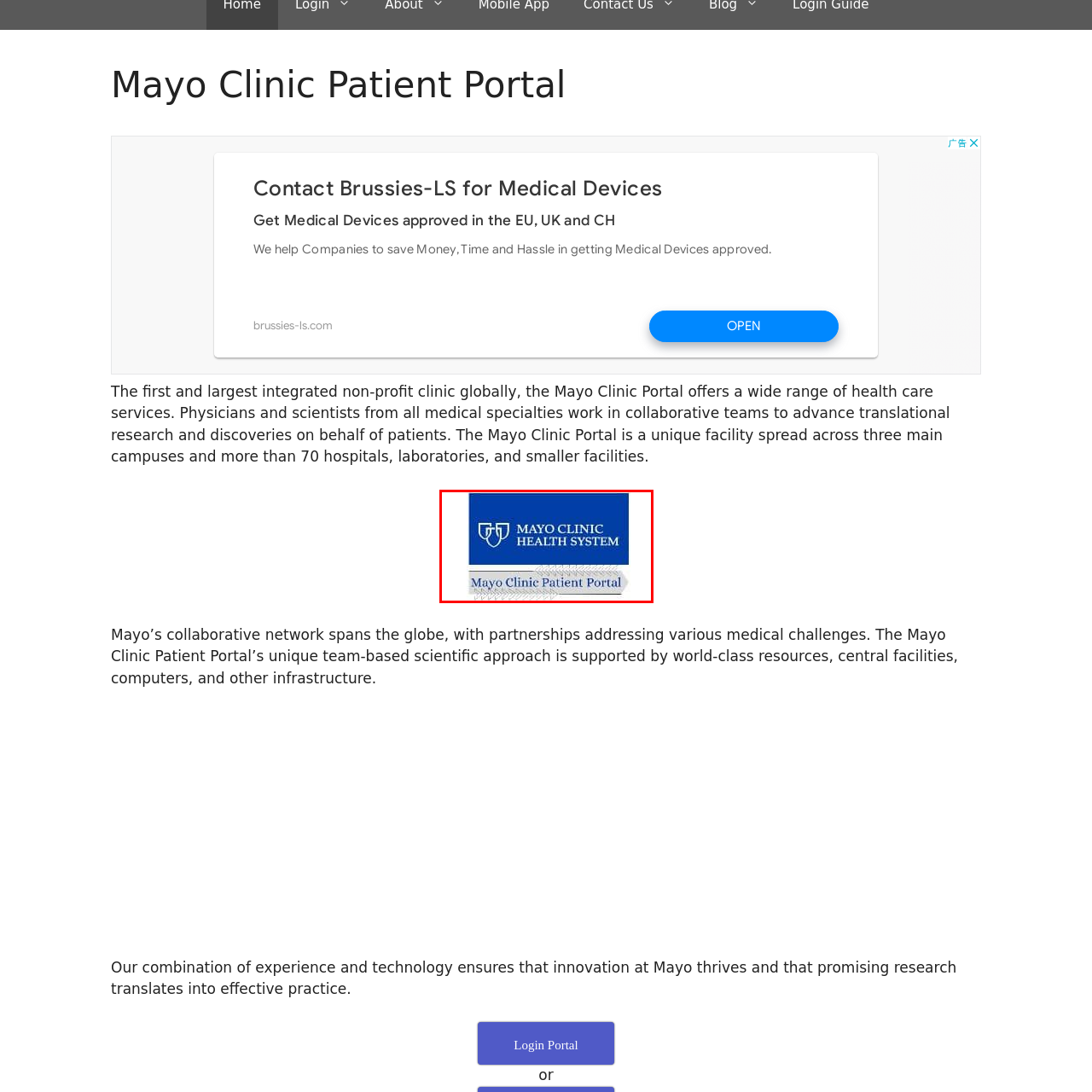Observe the image segment inside the red bounding box and answer concisely with a single word or phrase: What is the purpose of the Mayo Clinic Patient Portal?

Connect patients with healthcare providers